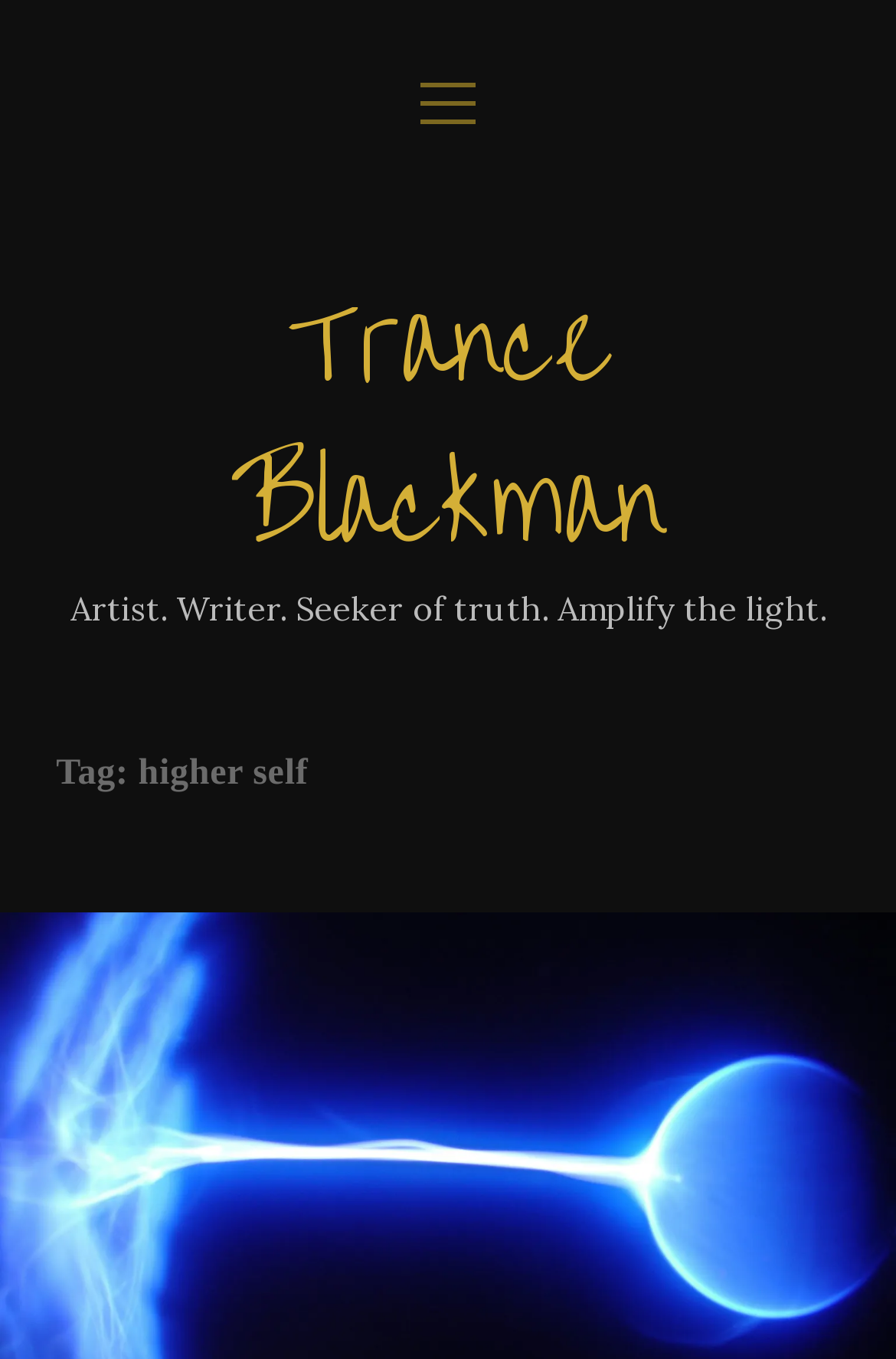Determine the bounding box coordinates of the UI element described below. Use the format (top-left x, top-left y, bottom-right x, bottom-right y) with floating point numbers between 0 and 1: Visuals

[0.397, 0.355, 0.603, 0.394]